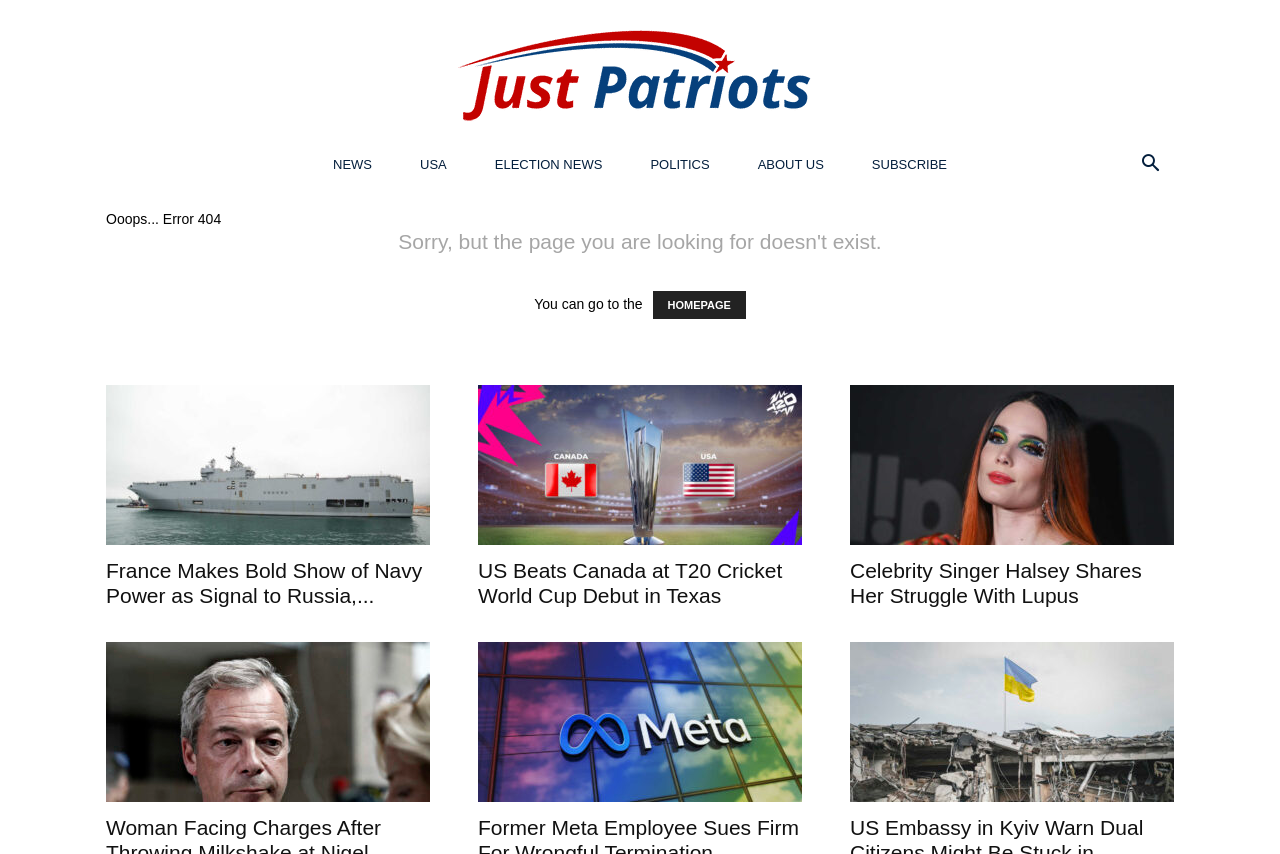How many news articles are displayed on the page?
Look at the image and construct a detailed response to the question.

There are six news articles displayed on the page, each with a heading, a link, and an image. The articles are arranged in three columns and two rows.